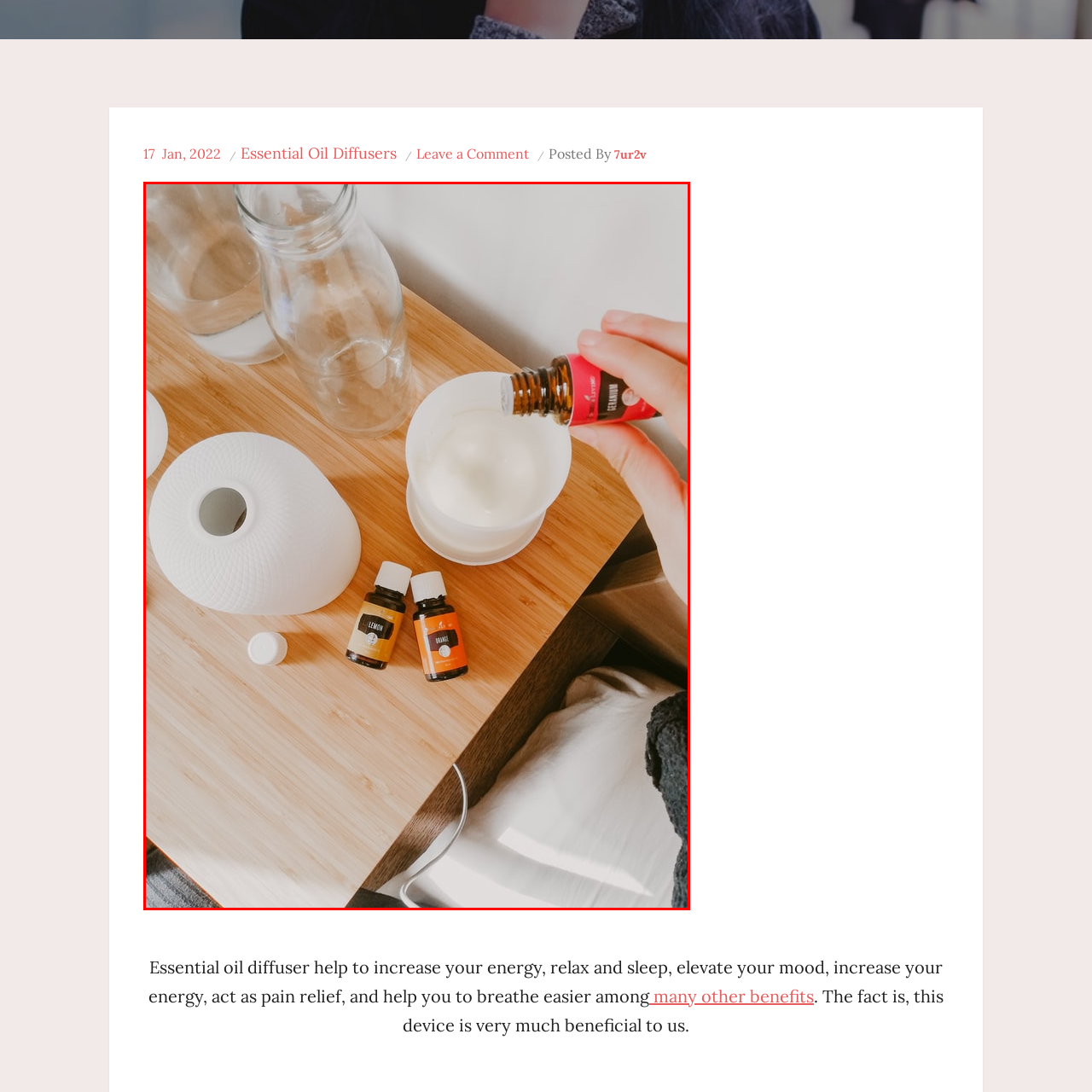Look at the image enclosed within the red outline and answer the question with a single word or phrase:
What is the material of the textures providing warmth?

Natural wood